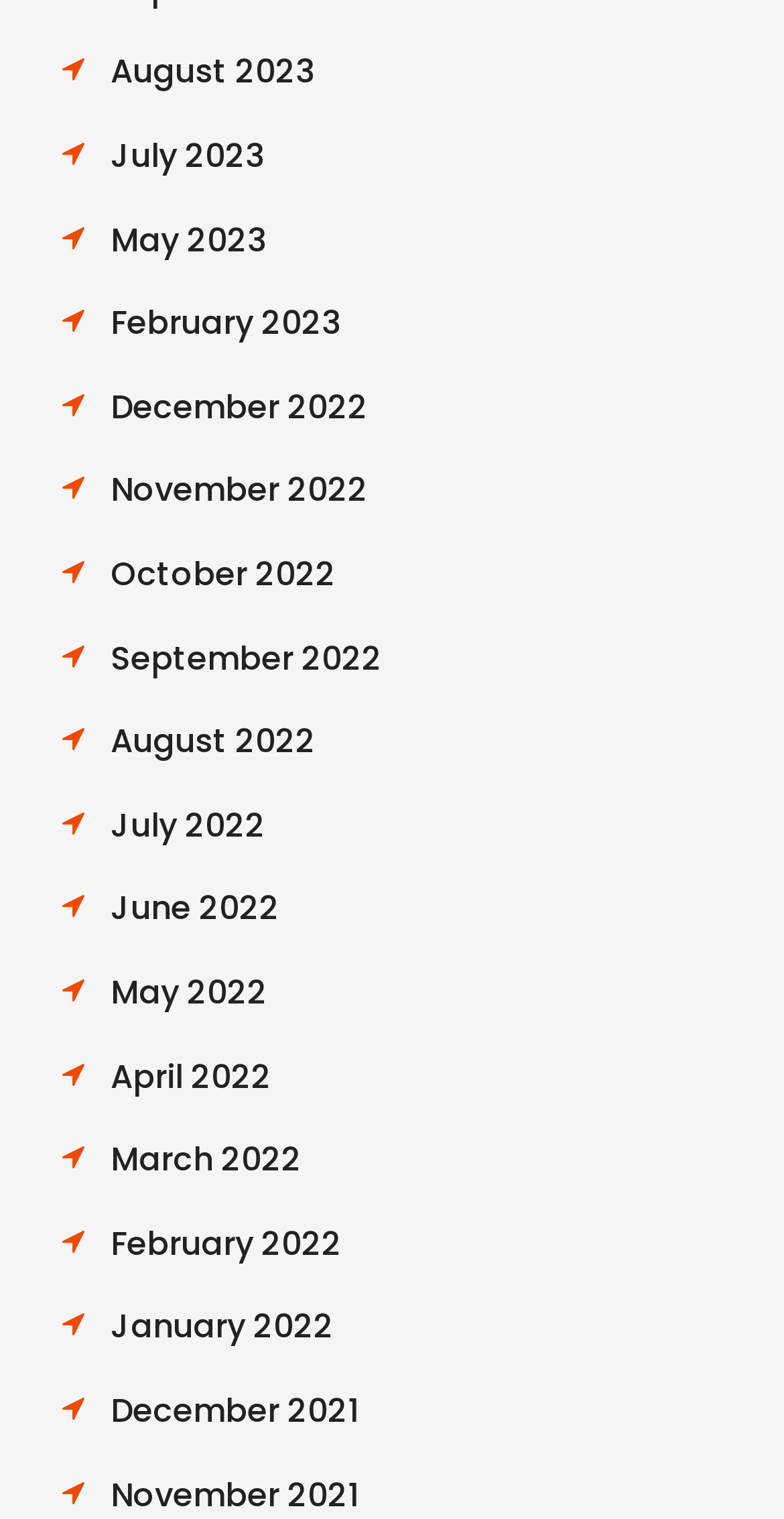Predict the bounding box for the UI component with the following description: "May 2023".

[0.141, 0.142, 0.341, 0.173]